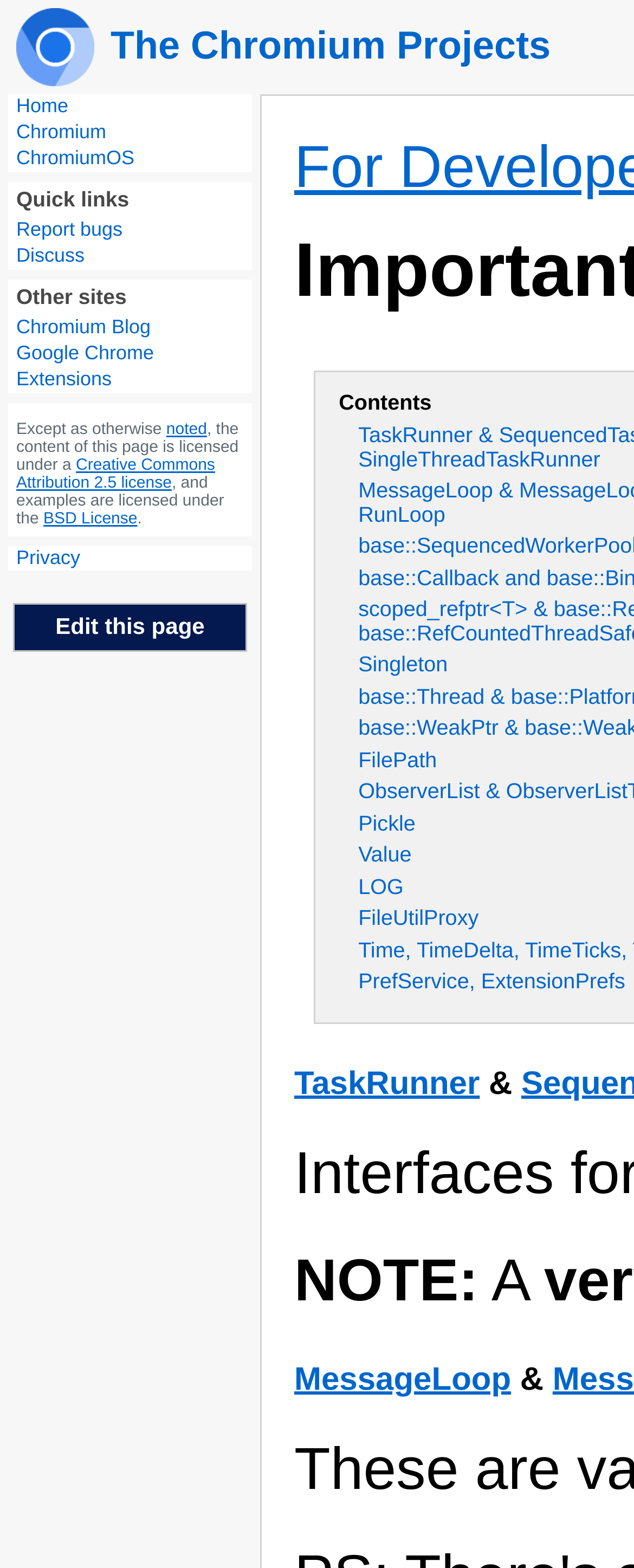Create an elaborate caption that covers all aspects of the webpage.

The webpage is titled "Important Abstractions and Data Structures" and features the Chromium logo at the top left corner, accompanied by the text "The Chromium Projects". Below the logo, there are five links: "Home", "Chromium", "ChromiumOS", "Quick links", and a heading "Quick links" that separates the first four links from the rest of the page.

To the right of the logo, there are several links and headings, including "Report bugs", "Discuss", "Other sites", "Chromium Blog", "Google Chrome Extensions", and "Privacy". These links and headings are arranged vertically, with the "Quick links" heading separating the top section from the bottom section.

At the bottom left corner of the page, there is a section with licensing information, including a statement about the content being licensed under a Creative Commons Attribution 2.5 license, and examples being licensed under the BSD License.

On the right side of the page, there is a list of links related to data structures, including "Singleton", "FilePath", "Pickle", "Value", "LOG", and "FileUtilProxy". The "FileUtilProxy" link has a sub-link called "TaskRunner". The links are arranged vertically, with some indentation to indicate the hierarchical structure.

Overall, the webpage appears to be a resource page for developers, providing links to various data structures and Chromium-related projects, as well as licensing information.